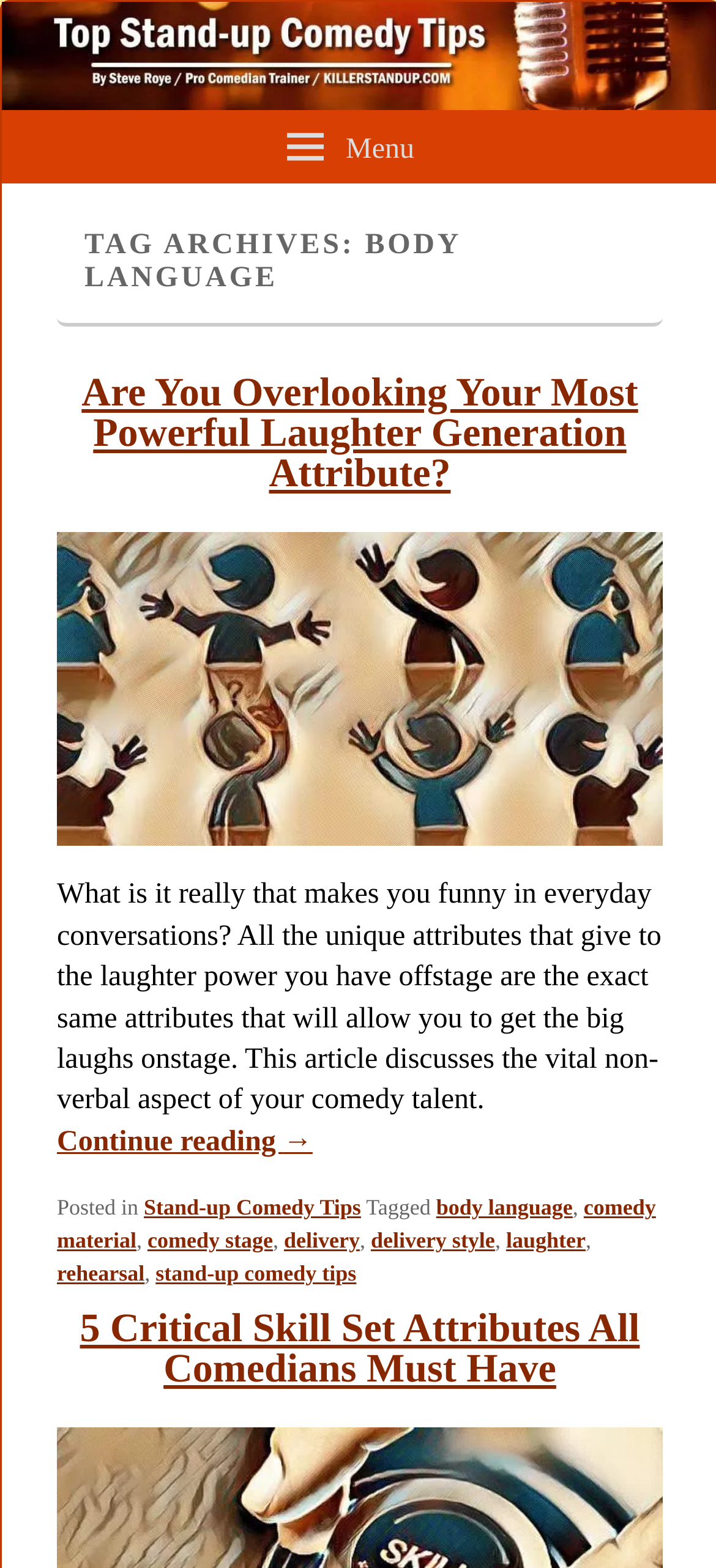Detail the various sections and features of the webpage.

This webpage is about stand-up comedy tips, specifically focusing on the importance of body language and other essential attributes for comedians. At the top left corner, there is a menu icon with the text "Menu". Below it, there is a header section with the title "TAG ARCHIVES: BODY LANGUAGE". 

The main content of the page is an article with a heading "Are You Overlooking Your Most Powerful Laughter Generation Attribute?" which is followed by a brief summary of the article. The article discusses how comedians can utilize their unique attributes to generate laughter in everyday conversations and on stage. 

Below the article summary, there are links to continue reading the article and a permalink to the article. The footer section at the bottom of the page displays the categories and tags related to the article, including "Stand-up Comedy Tips", "body language", "comedy material", "comedy stage", and others. 

Further down, there is another header section with the title "5 Critical Skill Set Attributes All Comedians Must Have", which appears to be a separate article or section.